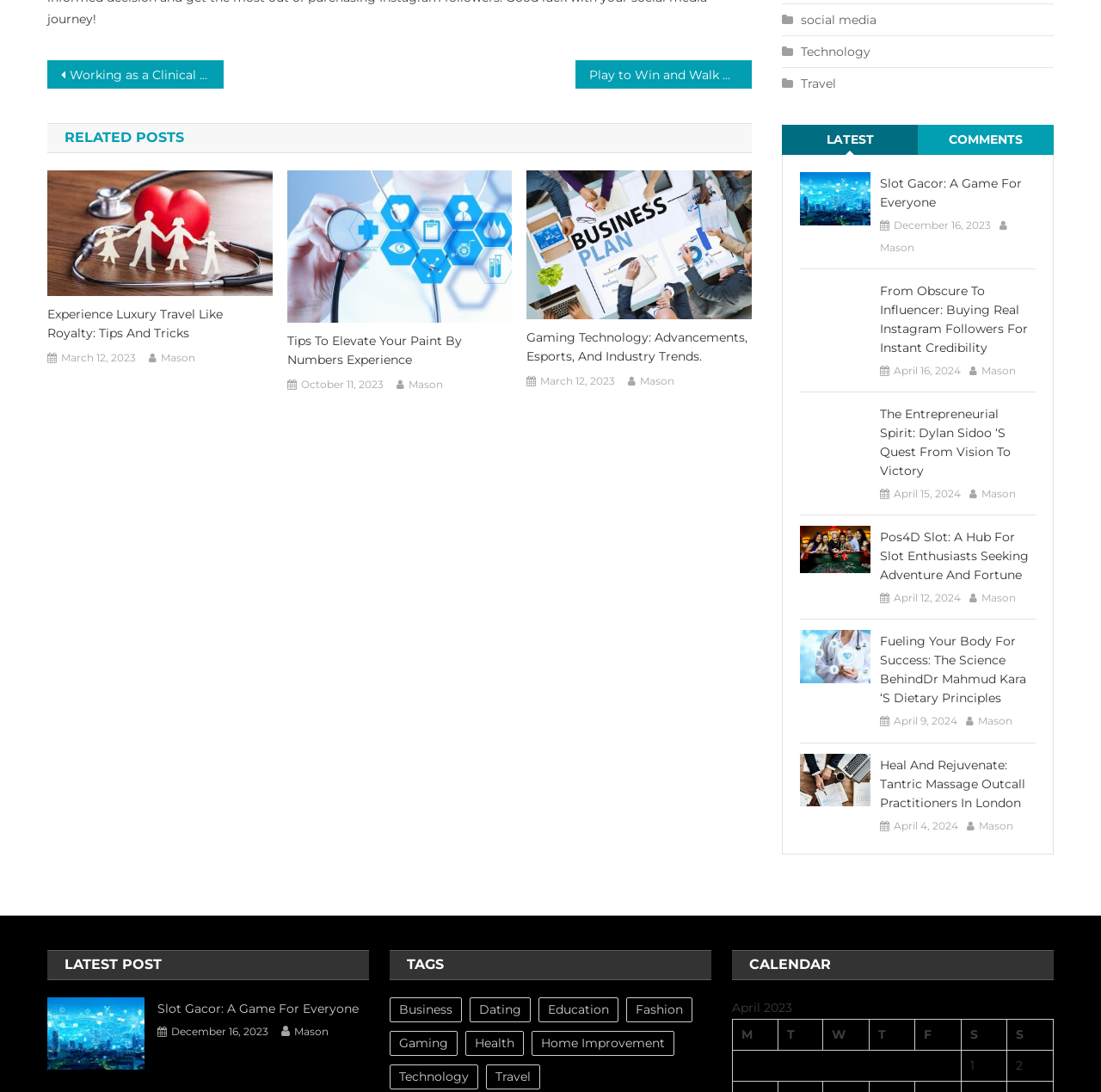Pinpoint the bounding box coordinates of the area that should be clicked to complete the following instruction: "Click on the 'LATEST' tab". The coordinates must be given as four float numbers between 0 and 1, i.e., [left, top, right, bottom].

[0.71, 0.114, 0.834, 0.142]